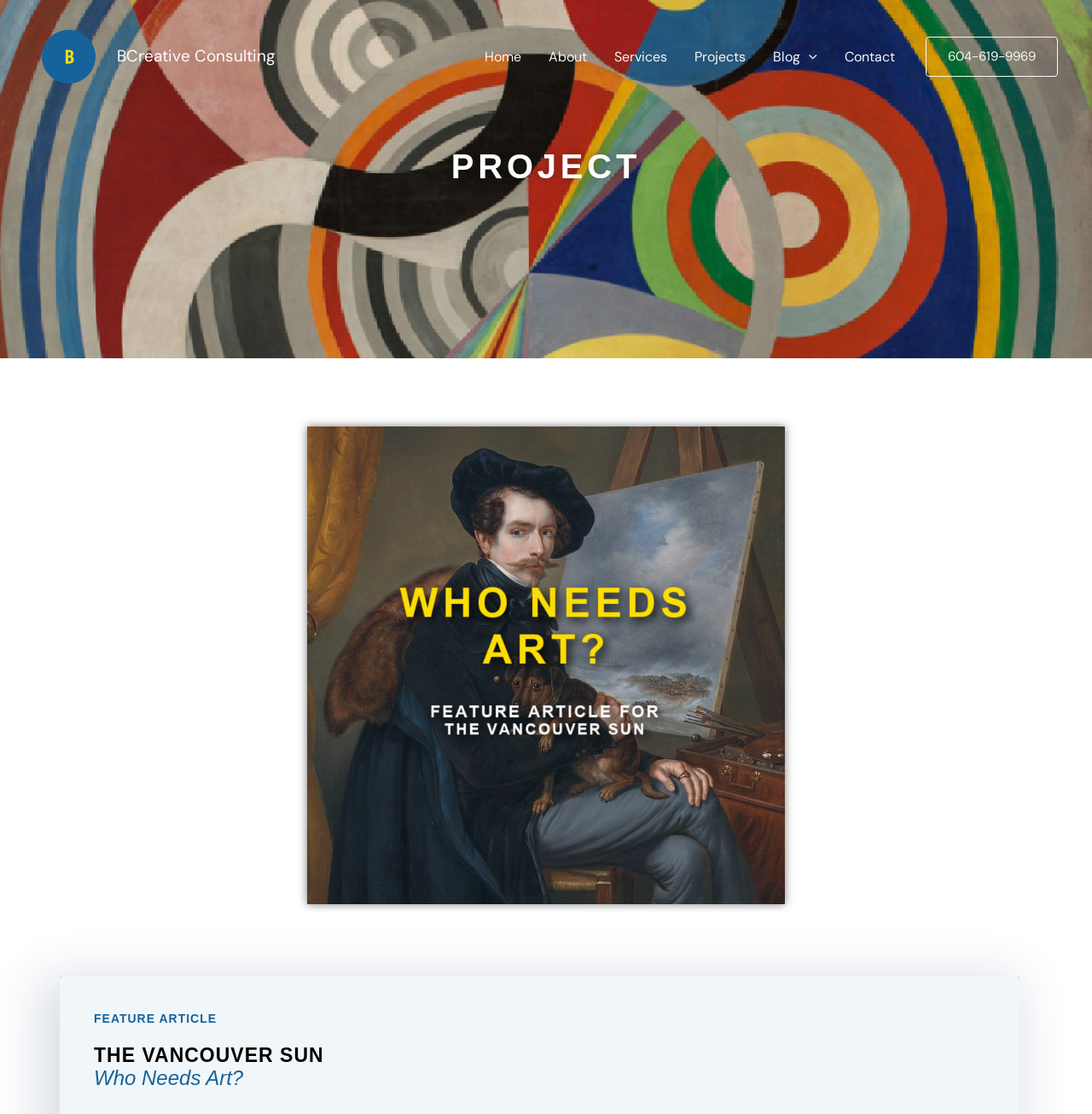Describe the entire webpage, focusing on both content and design.

The webpage is a freelance article titled "Who Needs Art?" published in the Vancouver Sun. At the top left corner, there are two links to "BCreative Consulting" with accompanying images. Below these links, a navigation menu is situated, featuring links to "Home", "About", "Services", "Projects", "Blog", and "Contact". The navigation menu spans across the top of the page.

On the right side of the page, a phone number "604-619-9969" is displayed. Below the phone number, a heading "PROJECT" is situated, followed by a large image of a painting of a painter with a canvas, accompanied by the text "Who Needs Art Vancouver Sun feature article". This image takes up a significant portion of the page.

At the bottom of the page, there are three headings: "FEATURE ARTICLE", "THE VANCOUVER SUN", and "Who Needs Art?". These headings are stacked on top of each other, with the article title "Who Needs Art?" being the last one. A small, almost invisible text "\xa0" is placed at the very bottom of the page.